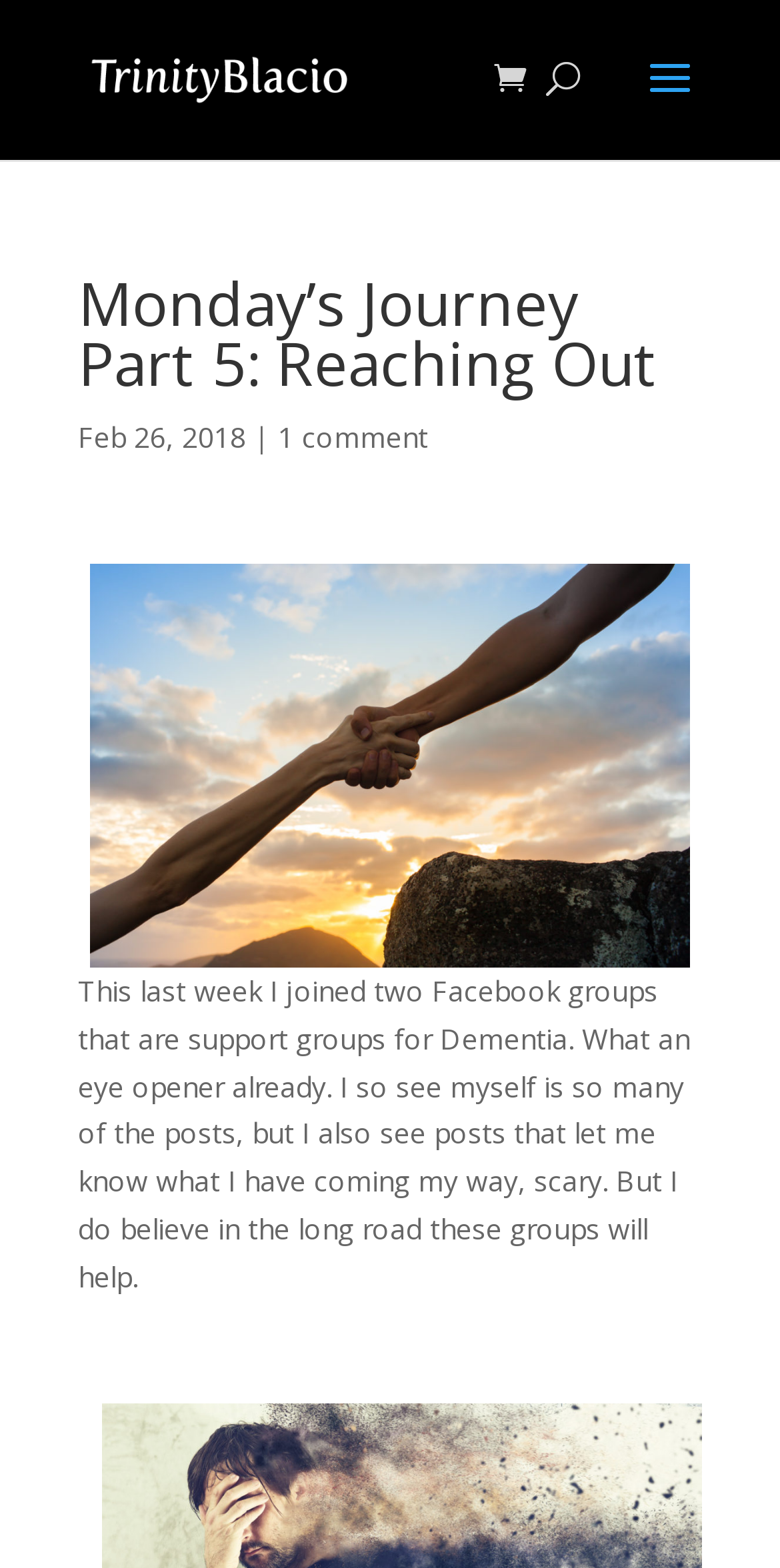How many comments are there on the post?
Please provide a comprehensive answer based on the contents of the image.

I found the number of comments by looking at the link element that contains the text '1 comment'. This element is located below the date of the post and above the post content.